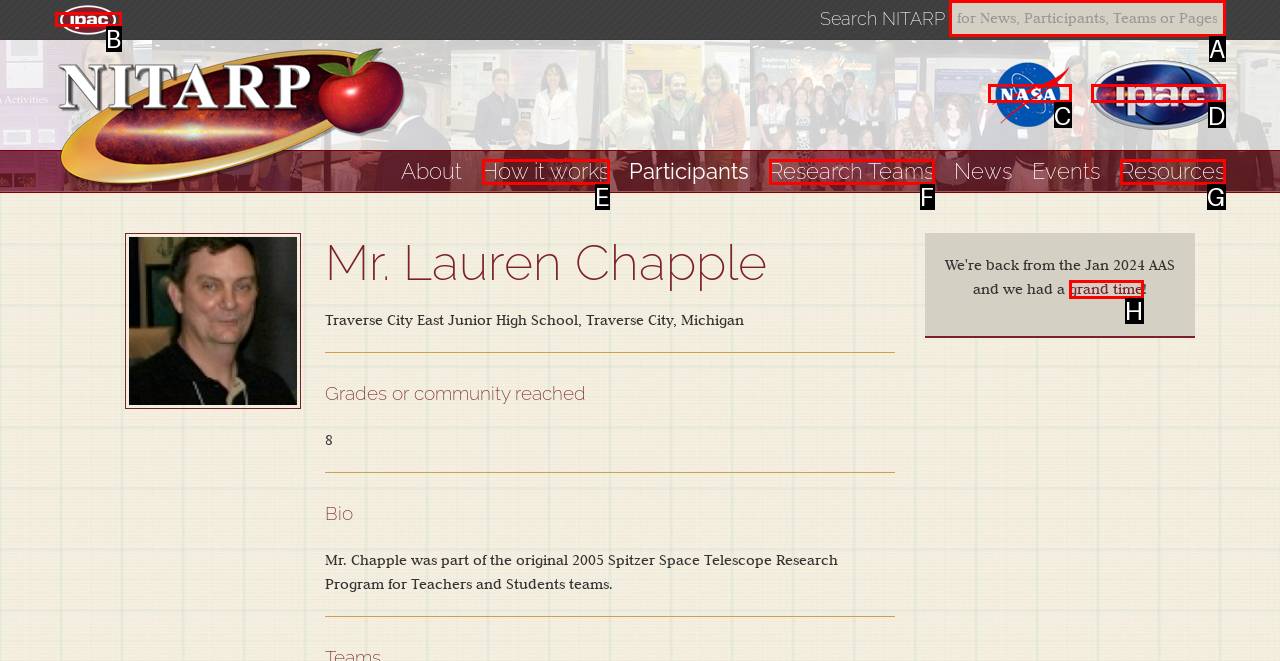From the given options, choose the HTML element that aligns with the description: alt="IPAC". Respond with the letter of the selected element.

D